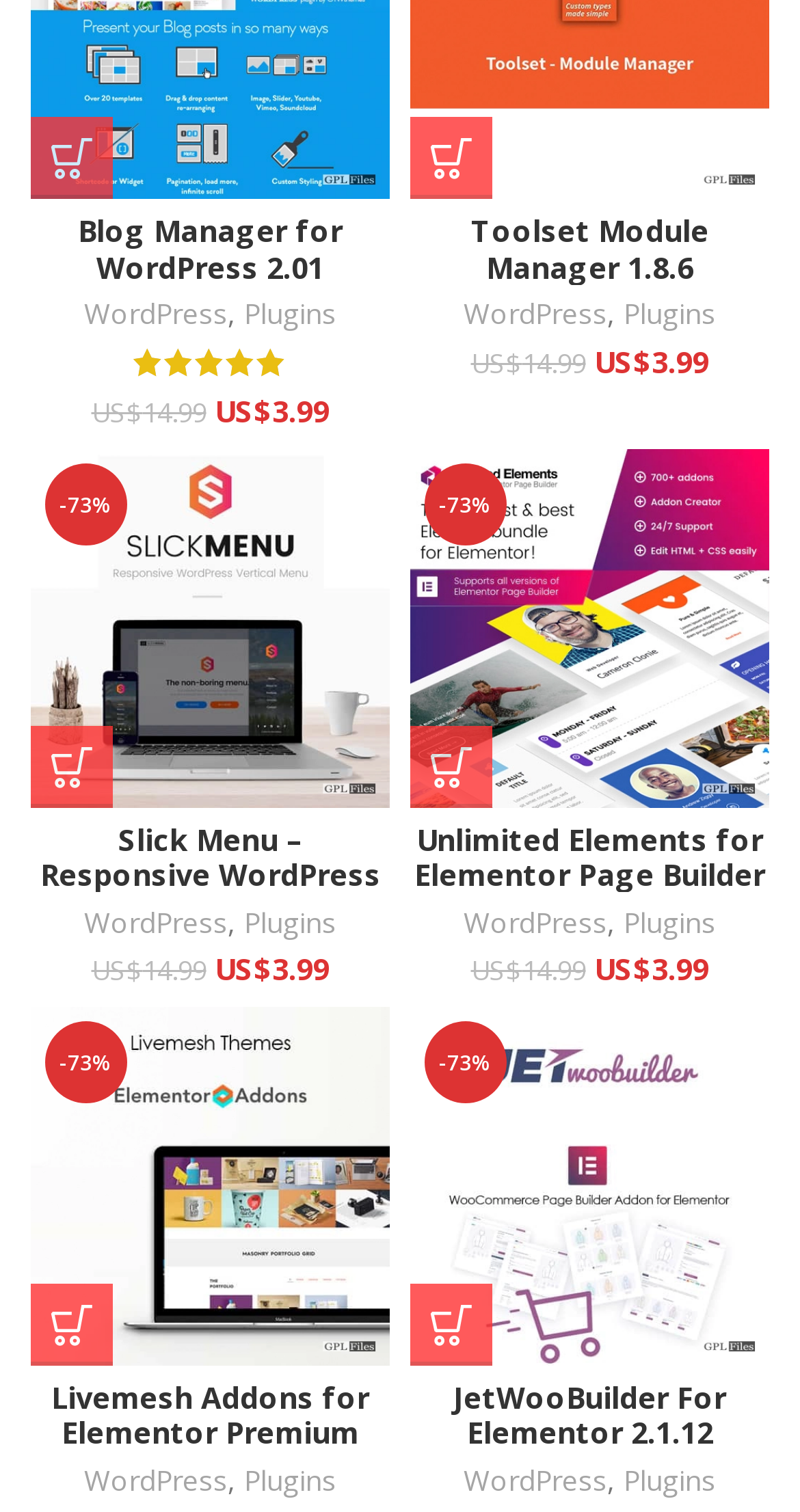Analyze the image and give a detailed response to the question:
How many WordPress plugins are listed?

I counted the number of headings that contain 'WordPress' and 'Plugins' in their text, which indicates that they are WordPress plugins. There are 7 such headings.